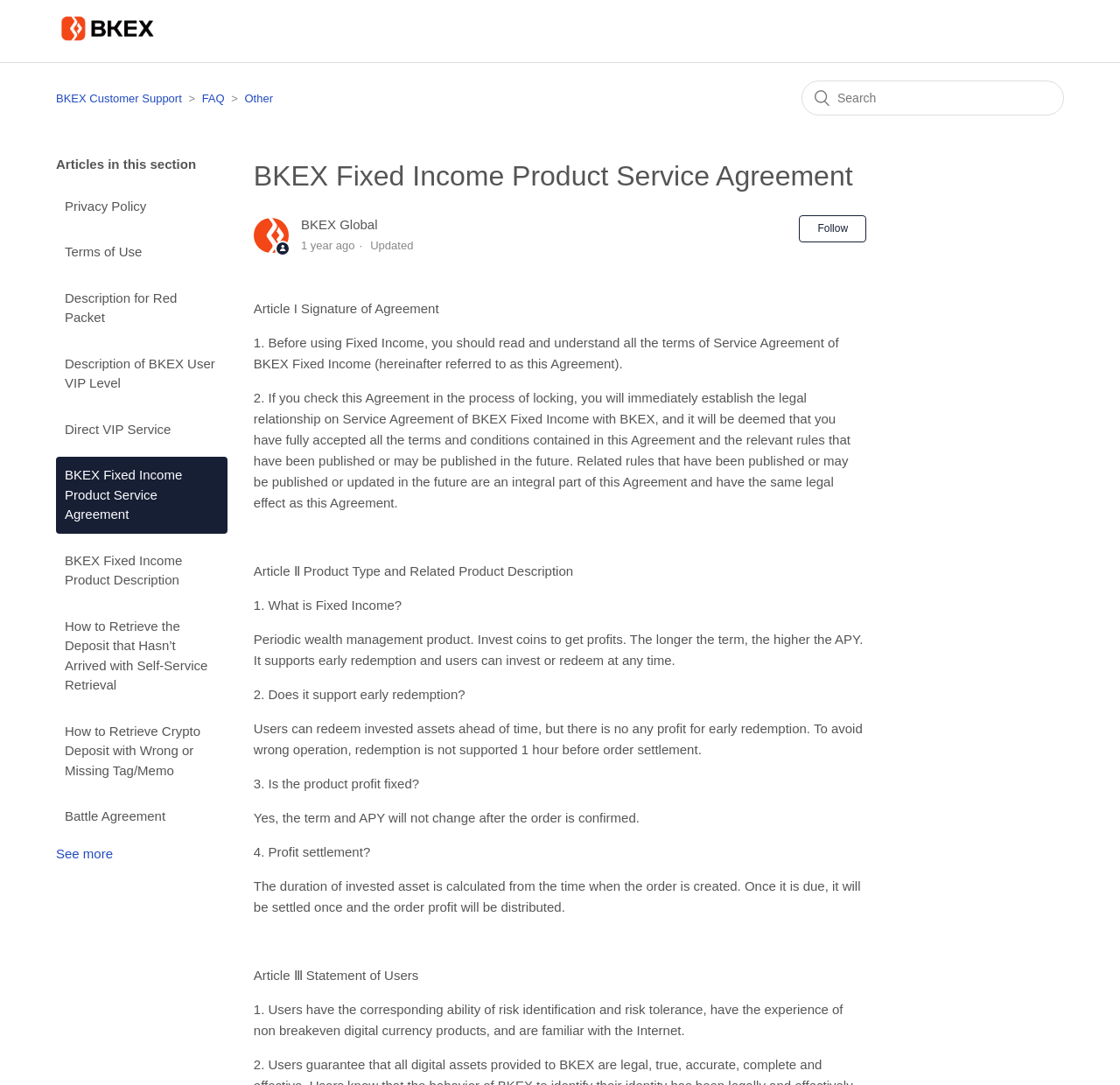Specify the bounding box coordinates for the region that must be clicked to perform the given instruction: "Enter email address".

None